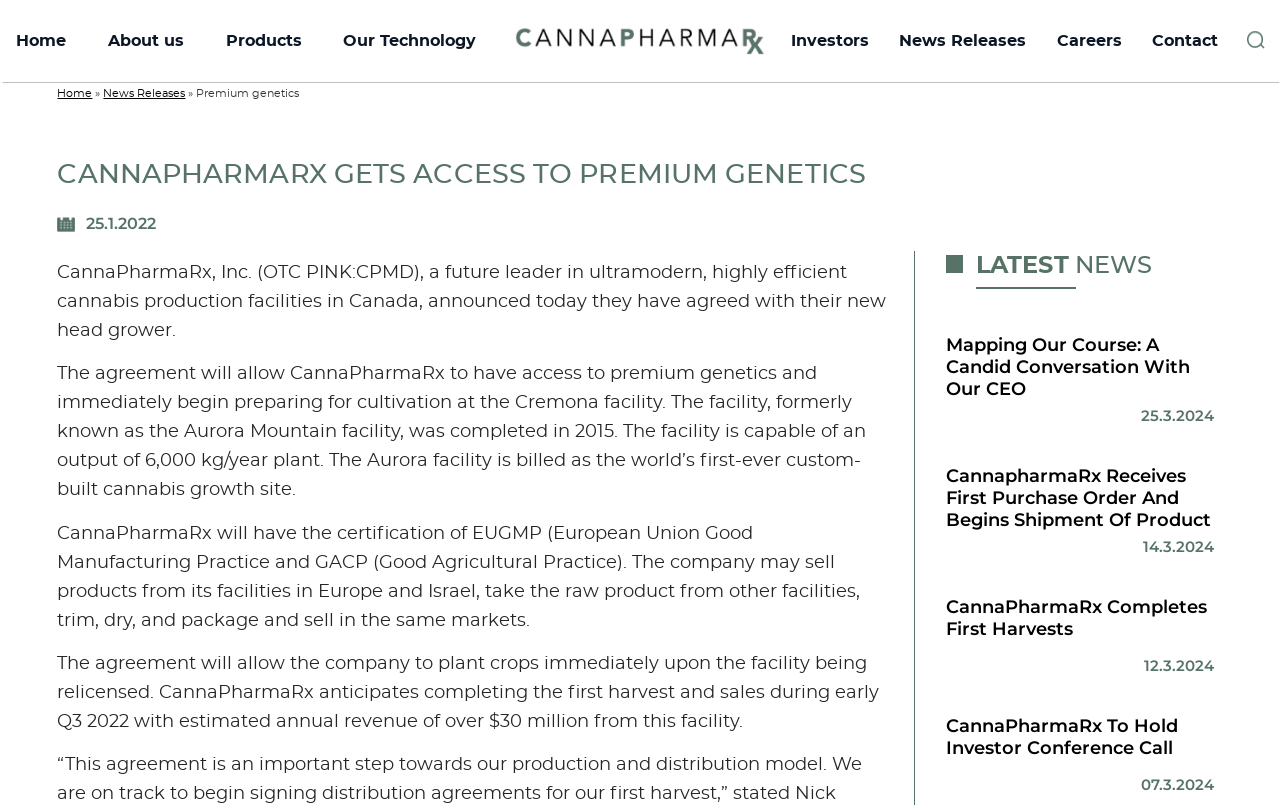Identify the coordinates of the bounding box for the element described below: "Home". Return the coordinates as four float numbers between 0 and 1: [left, top, right, bottom].

[0.012, 0.036, 0.052, 0.066]